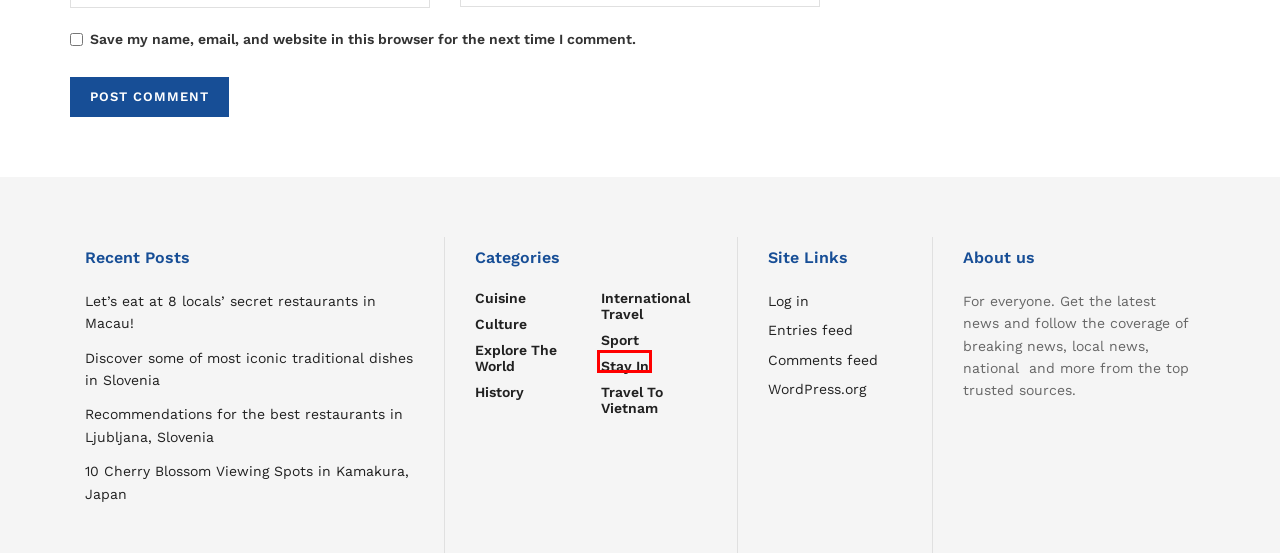Look at the screenshot of a webpage that includes a red bounding box around a UI element. Select the most appropriate webpage description that matches the page seen after clicking the highlighted element. Here are the candidates:
A. Stay in - Viet36.com
B. travel to hanoi - Viet36.com
C. Comments for Viet36.com
D. Travel to Vietnam with Viet36.com
E. Blog Tool, Publishing Platform, and CMS – WordPress.org English (UK)
F. Explore the world - Viet36.com
G. Viet36.com
H. History - Viet36.com

A